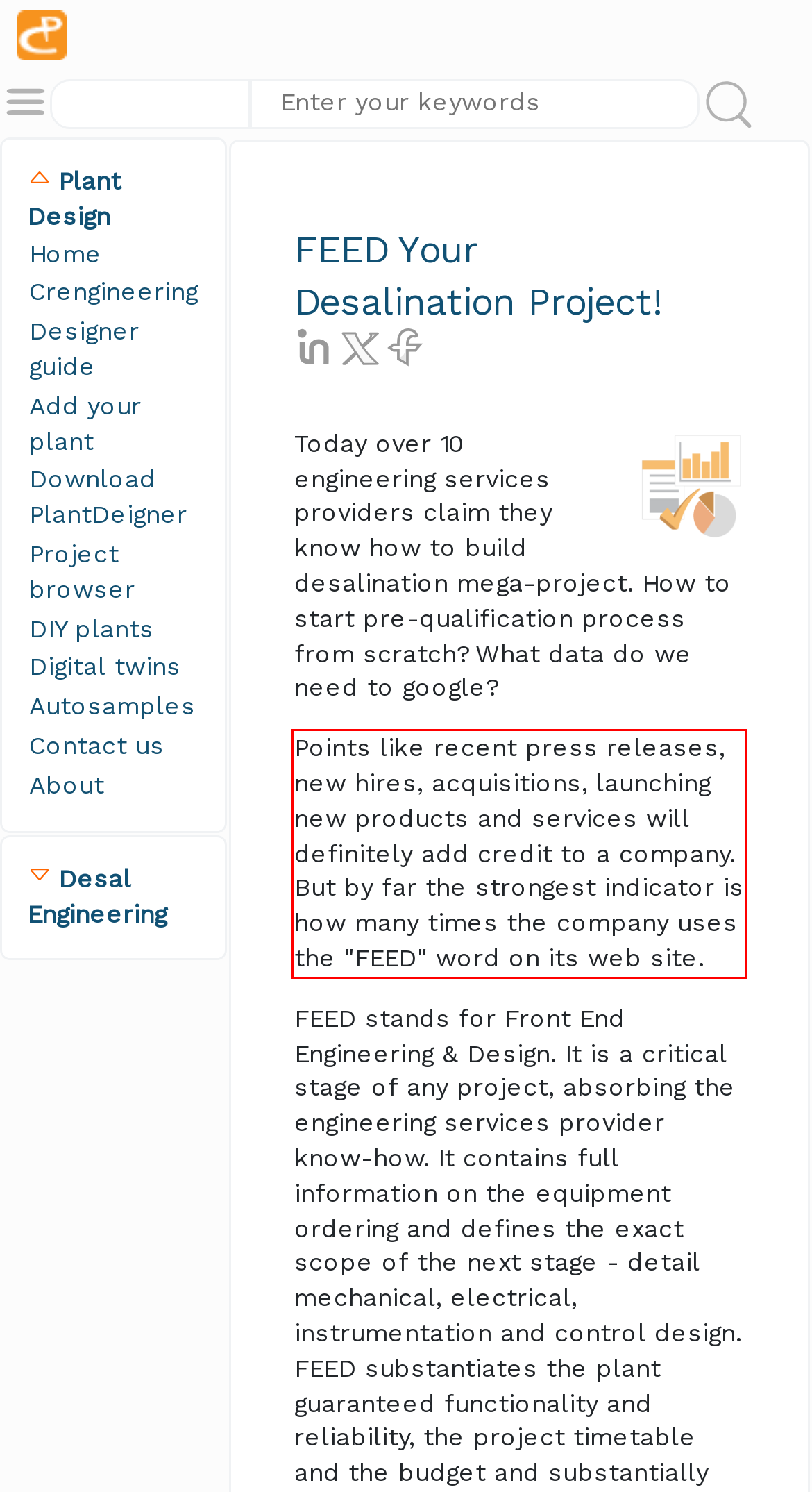Using the provided screenshot of a webpage, recognize the text inside the red rectangle bounding box by performing OCR.

Points like recent press releases, new hires, acquisitions, launching new products and services will definitely add credit to a company. But by far the strongest indicator is how many times the company uses the "FEED" word on its web site.